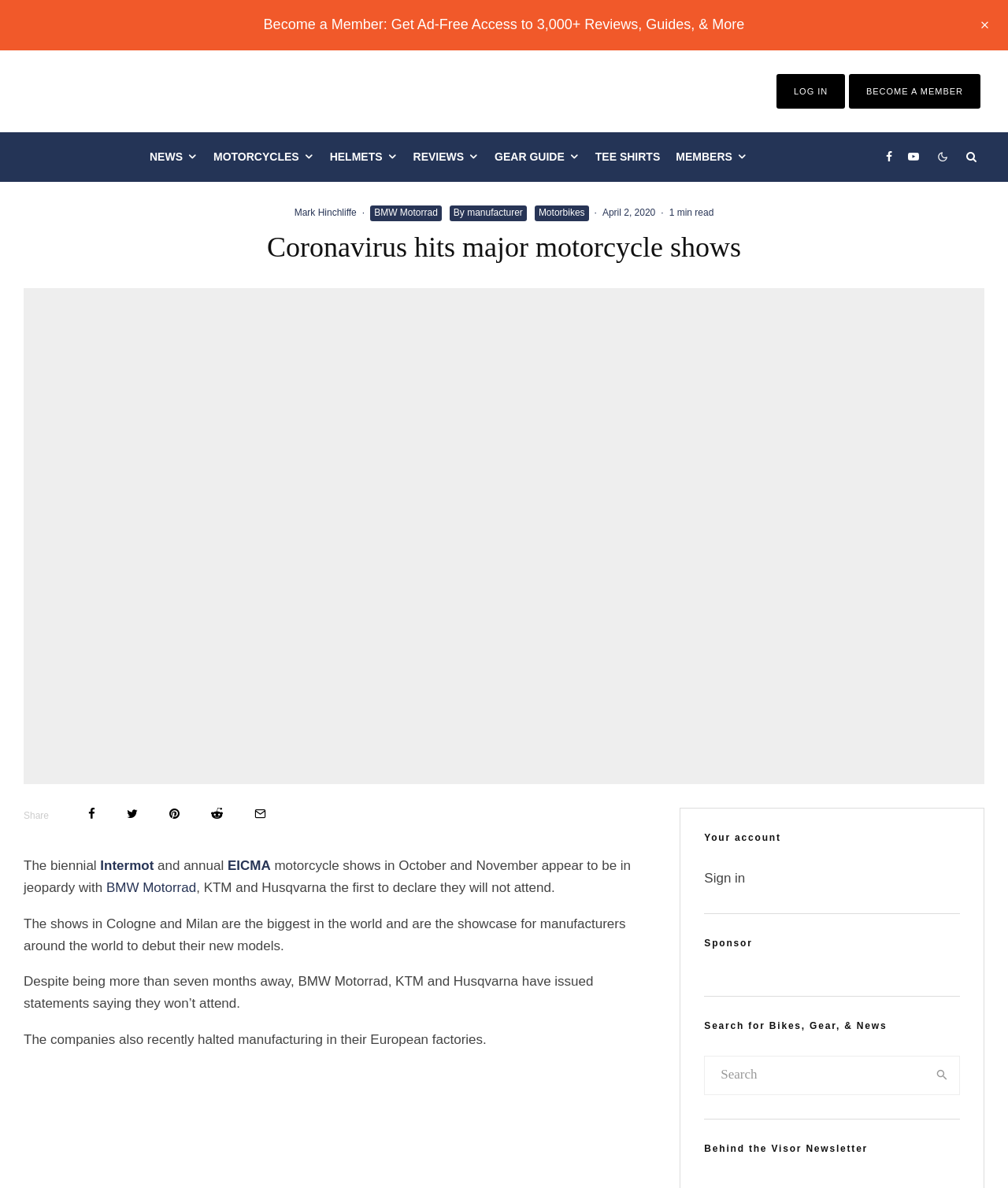Please determine the bounding box coordinates of the area that needs to be clicked to complete this task: 'Log in to your account'. The coordinates must be four float numbers between 0 and 1, formatted as [left, top, right, bottom].

[0.787, 0.073, 0.821, 0.081]